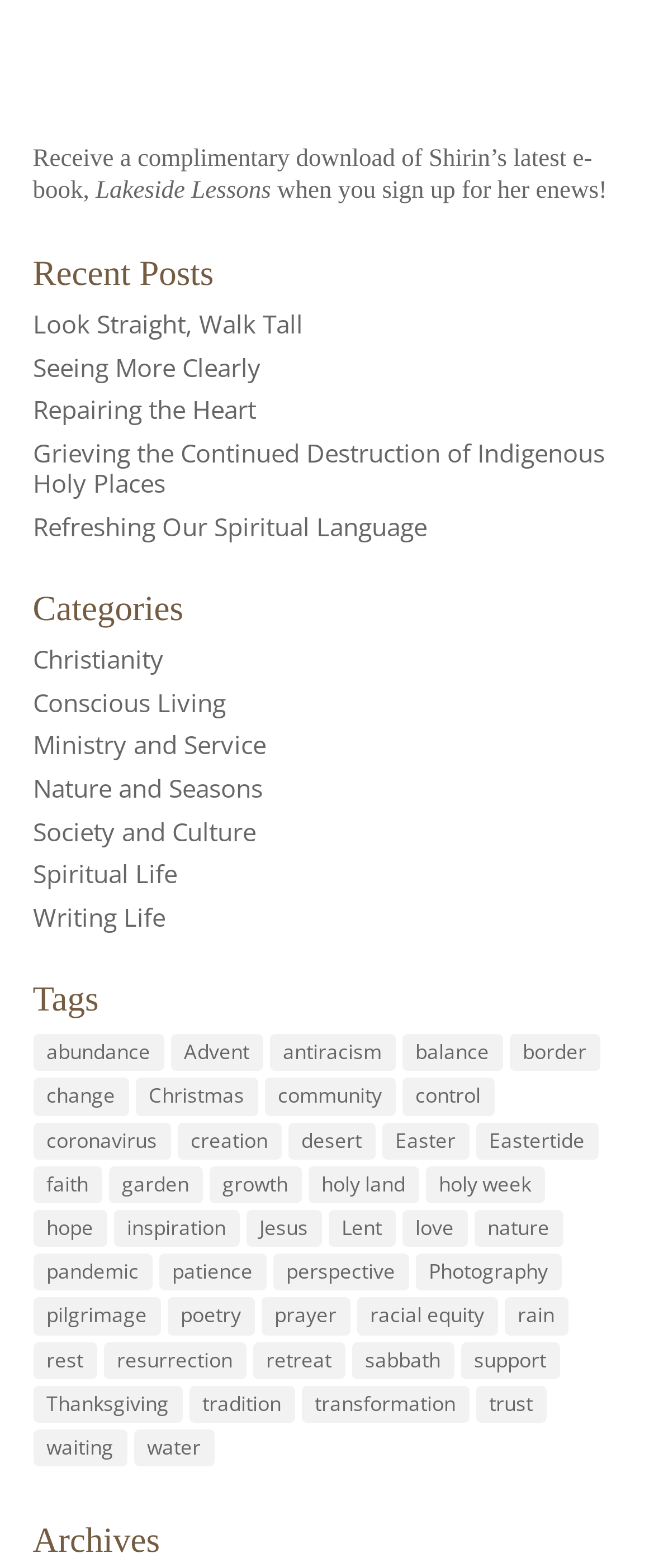Determine the bounding box of the UI component based on this description: "Look Straight, Walk Tall". The bounding box coordinates should be four float values between 0 and 1, i.e., [left, top, right, bottom].

[0.05, 0.195, 0.463, 0.217]